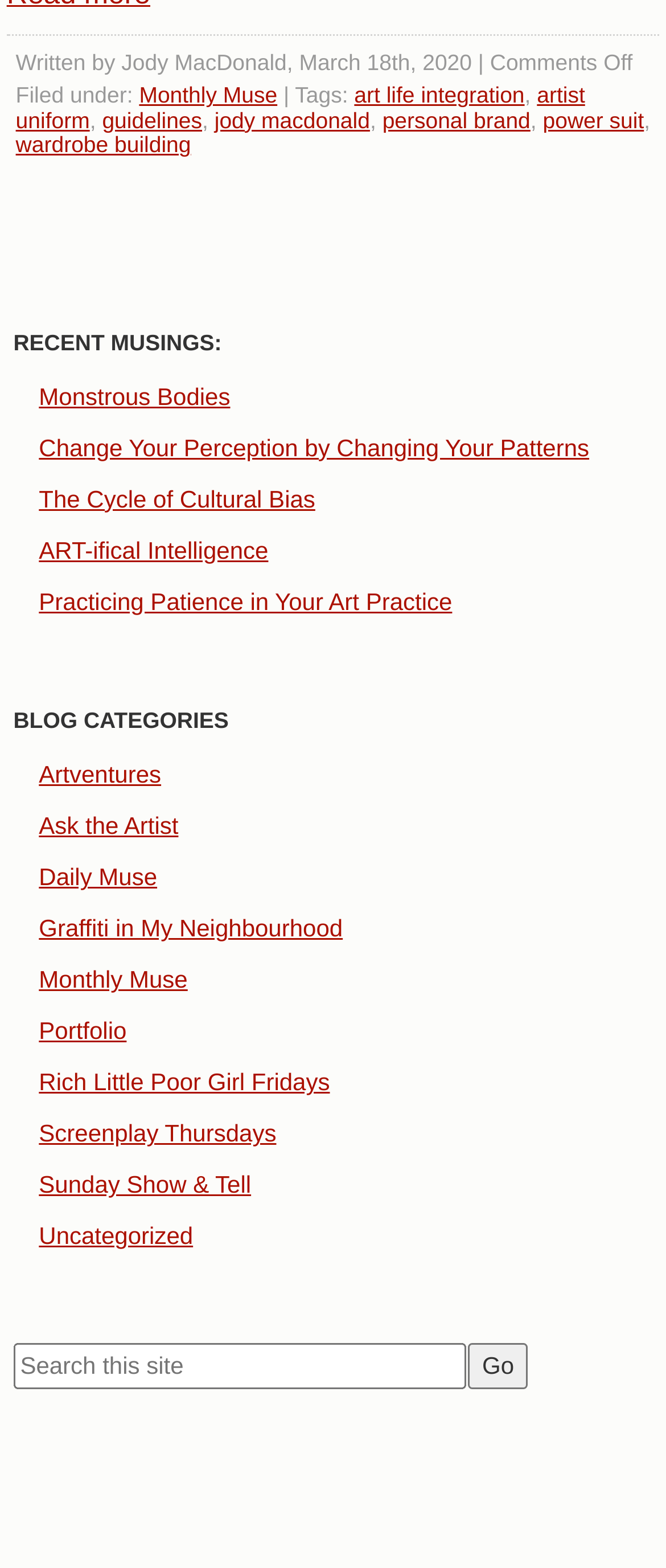Find the bounding box coordinates for the area that should be clicked to accomplish the instruction: "Click the Go button".

[0.703, 0.856, 0.792, 0.886]